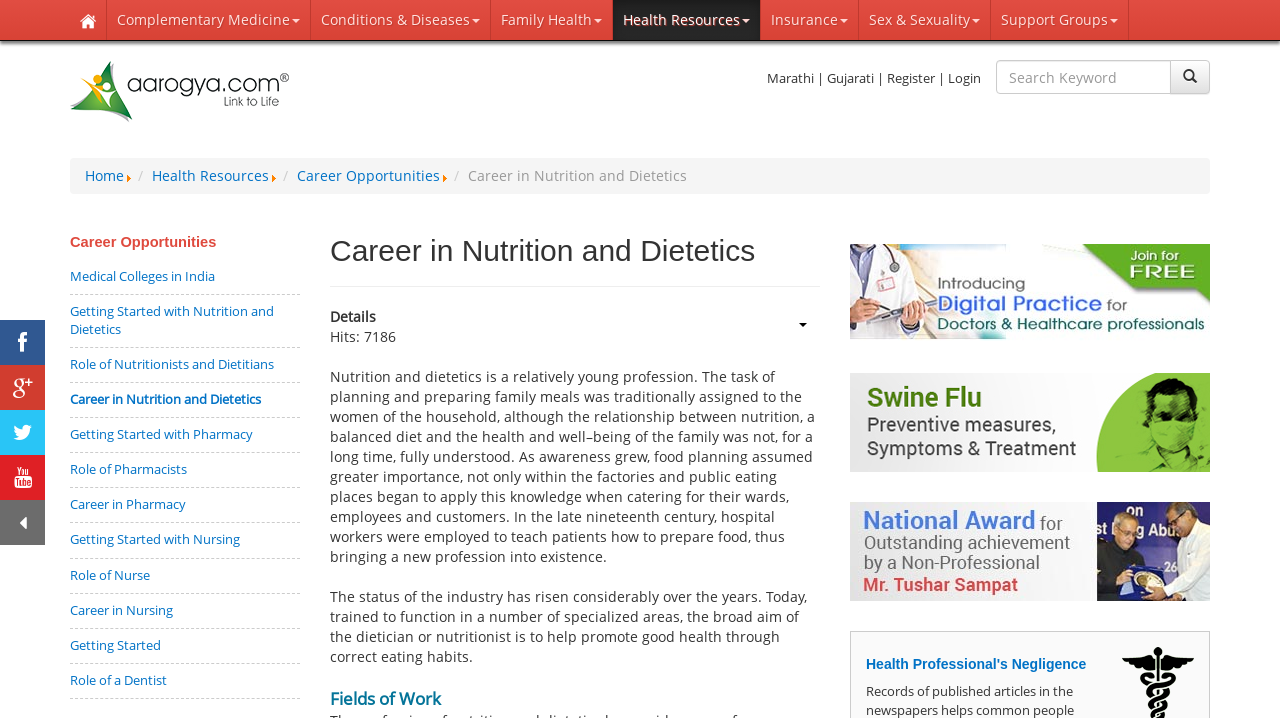Using the provided description: "parent_node: ВИРОБНИК МАРКУВАЛЬНИХ КЛЕЇВ", find the bounding box coordinates of the corresponding UI element. The output should be four float numbers between 0 and 1, in the format [left, top, right, bottom].

None